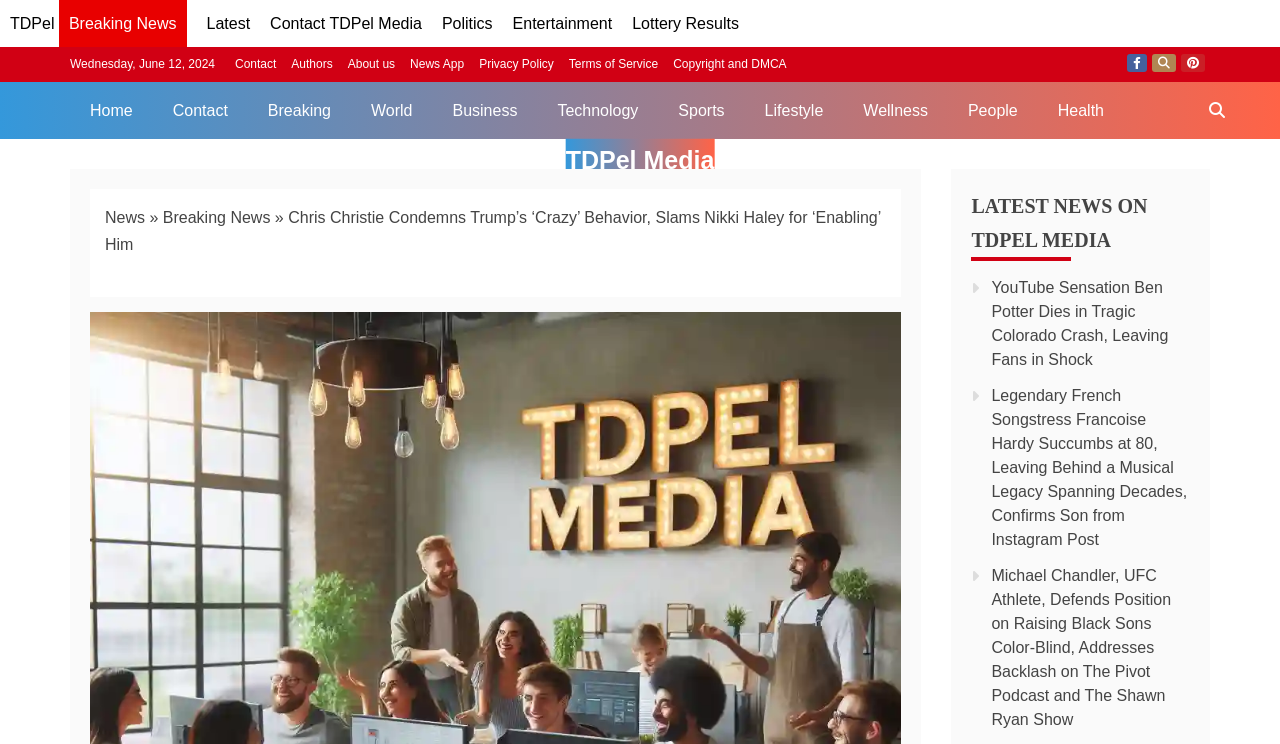What is the name of the website?
Provide a short answer using one word or a brief phrase based on the image.

TDPel Media